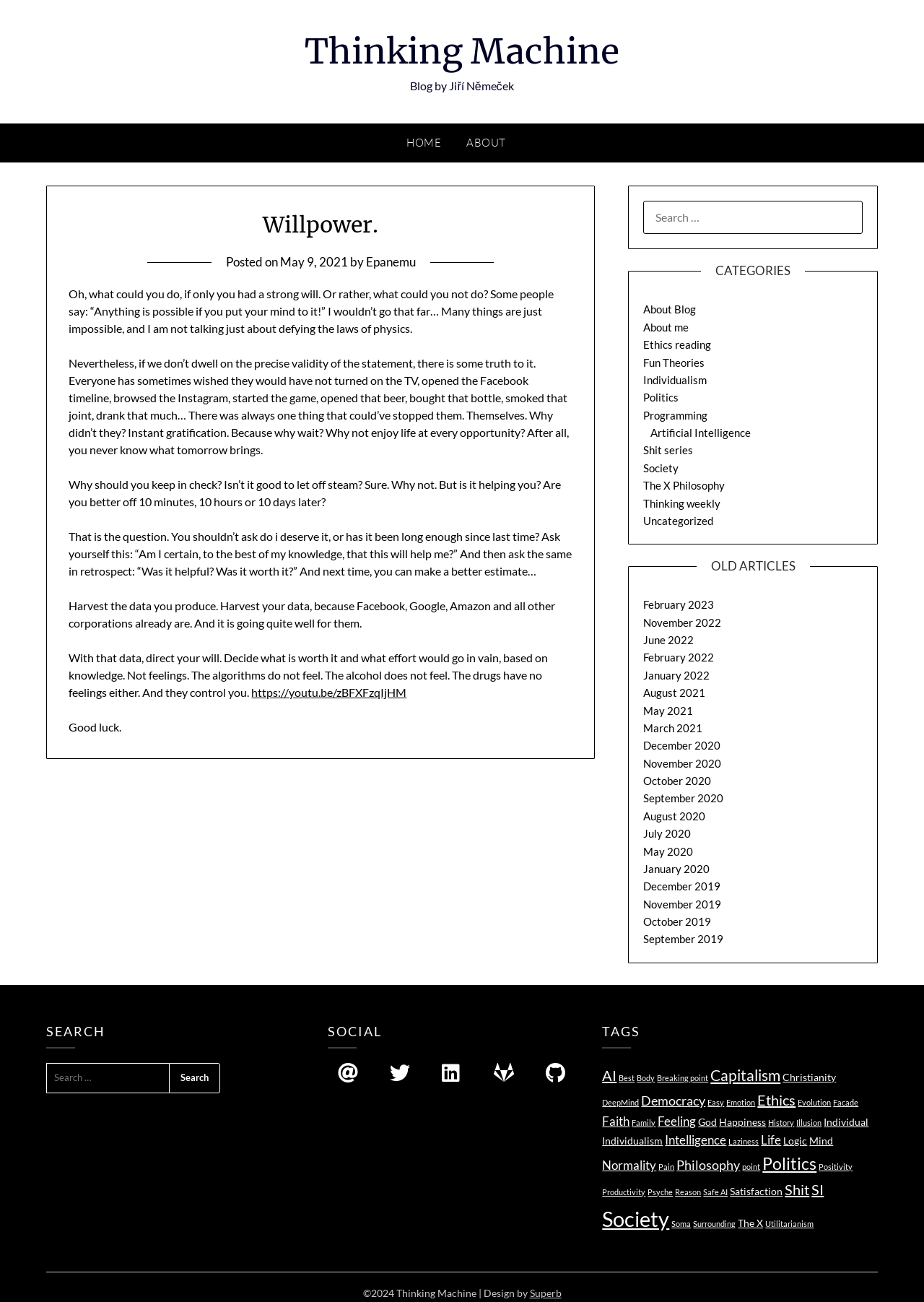Give a complete and precise description of the webpage's appearance.

The webpage is a blog titled "Willpower. – Thinking Machine" by Jiří Němeček. At the top, there is a link to the "Thinking Machine" and a static text "Blog by Jiří Němeček". Below this, there are navigation links to "HOME" and "ABOUT".

The main content of the page is an article titled "Willpower." which discusses the importance of self-control and making informed decisions. The article is divided into several paragraphs, each exploring a different aspect of willpower. There is also a link to a YouTube video and a concluding message "Good luck."

To the right of the main content, there is a complementary section that contains a search bar, categories, and archives of old articles. The categories include "About Blog", "About me", "Ethics reading", and others. The archives are organized by month and year, with links to articles from as far back as 2019.

At the bottom of the page, there are social media links and a section for tags, which lists various topics related to the blog's content, such as "AI", "Best", "Body", and "Capitalism".